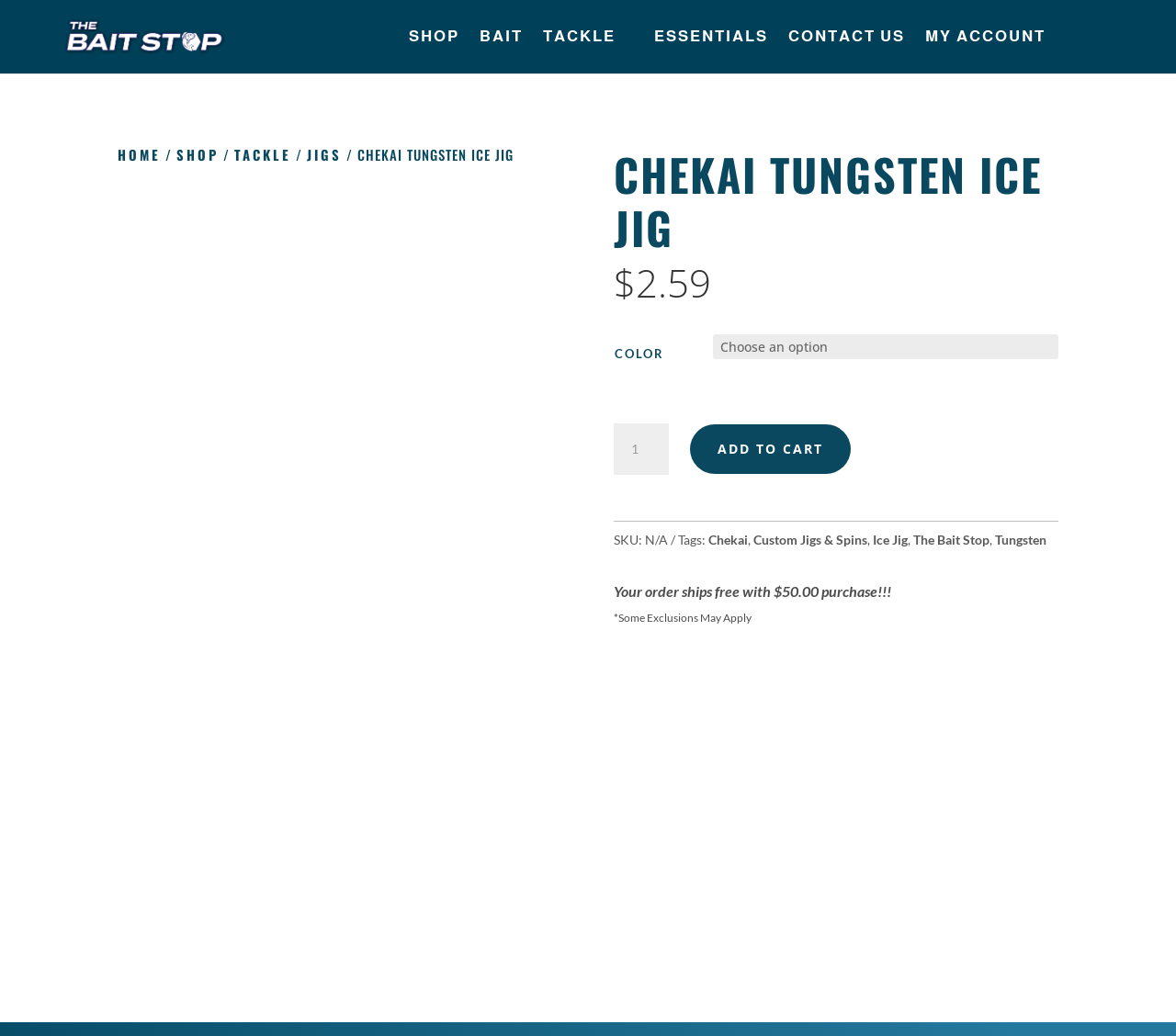Using the information in the image, could you please answer the following question in detail:
What is the name of the company?

I found the company name by looking at the top-left corner of the webpage, where it says 'The Bait Stop, LLC' in a link element.